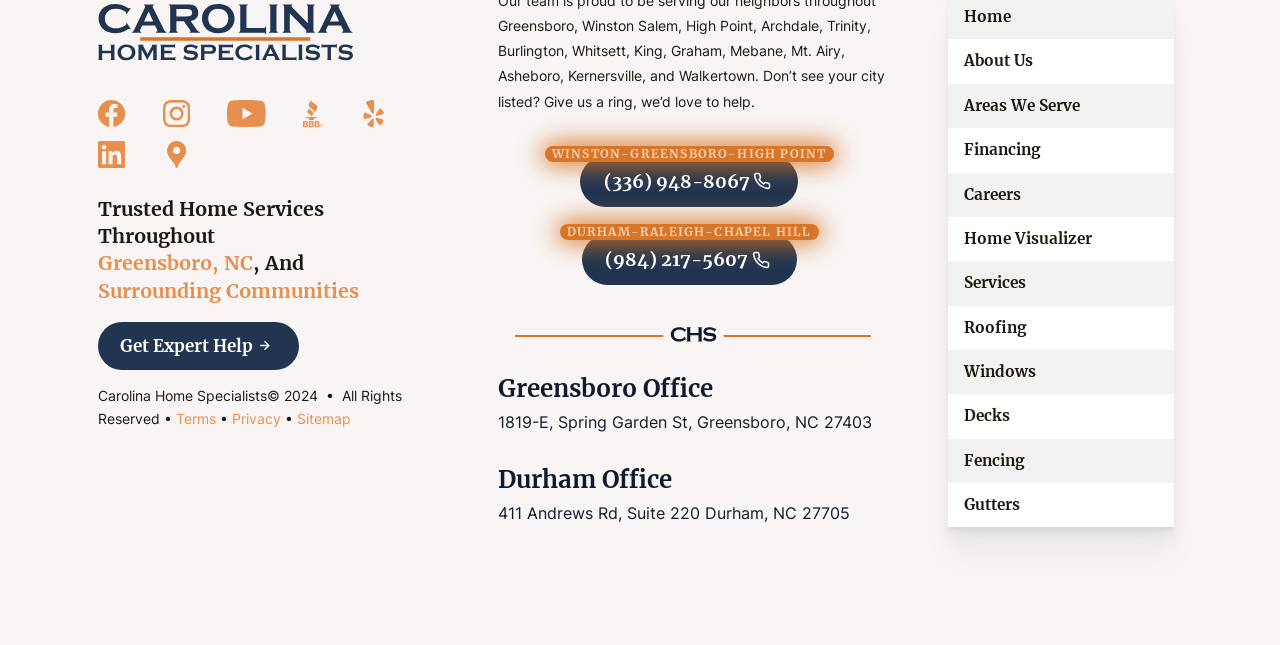What services does the company offer?
Please respond to the question with a detailed and informative answer.

The company offers various services, including Roofing, Windows, Decks, Fencing, and Gutters, as indicated by the links in the navigation menu on the right side of the webpage.